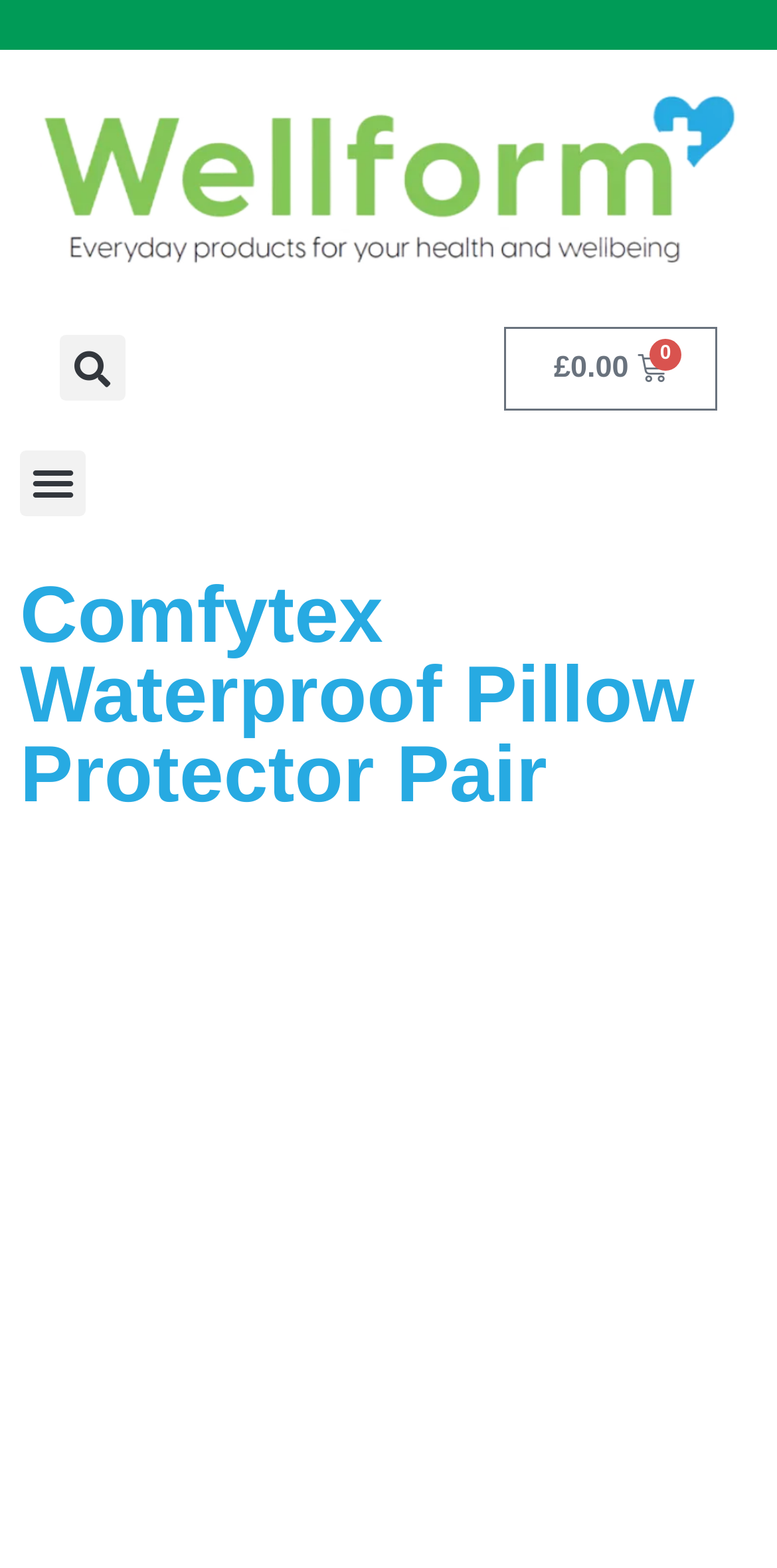What is the logo on the top left?
Using the visual information, respond with a single word or phrase.

Wellform